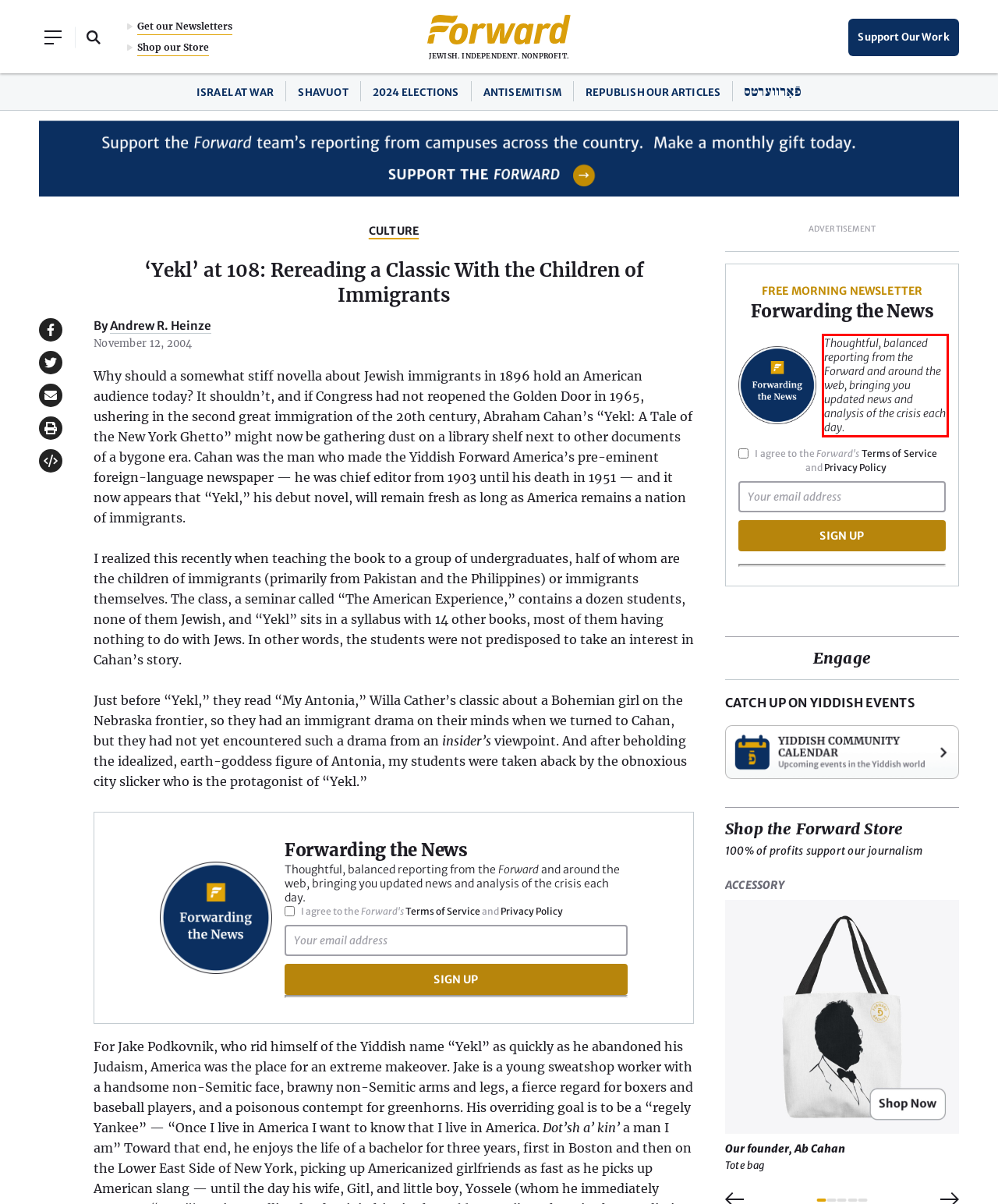From the screenshot of the webpage, locate the red bounding box and extract the text contained within that area.

Thoughtful, balanced reporting from the Forward and around the web, bringing you updated news and analysis of the crisis each day.